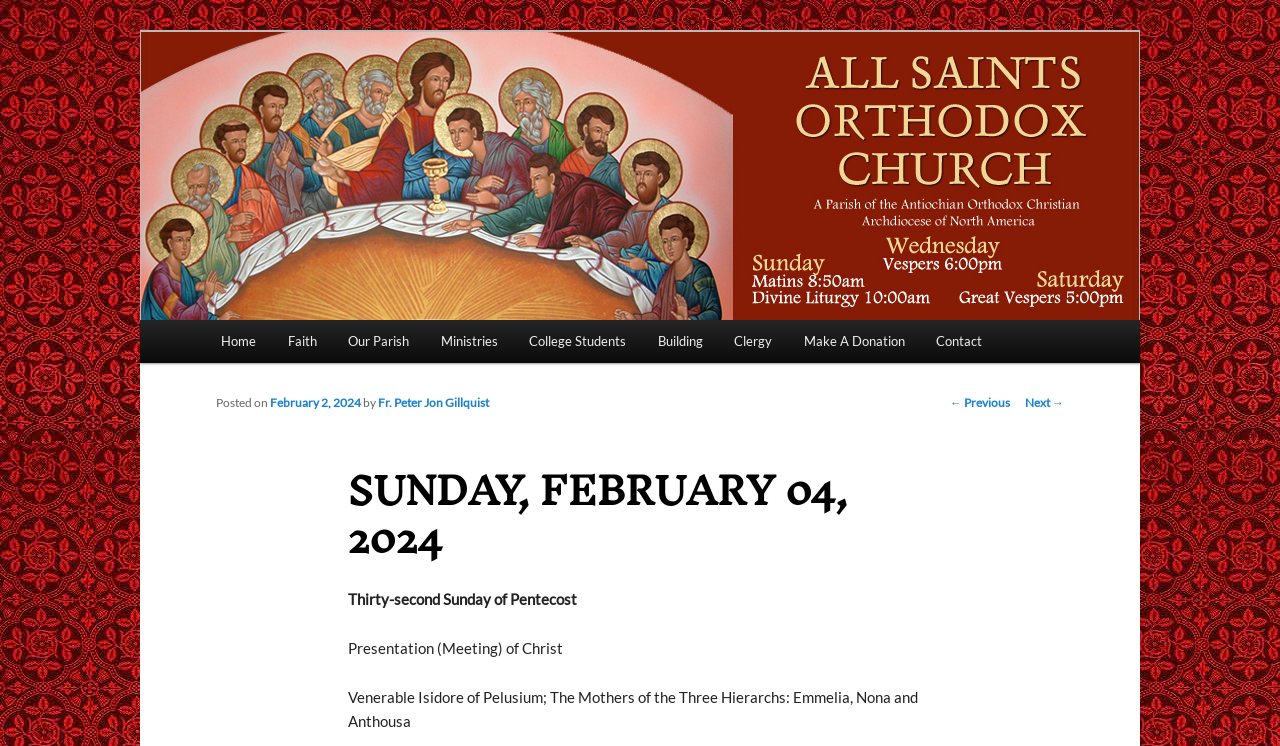Can you specify the bounding box coordinates of the area that needs to be clicked to fulfill the following instruction: "Read the post about 'Thirty-second Sunday of Pentecost'"?

[0.272, 0.791, 0.451, 0.815]